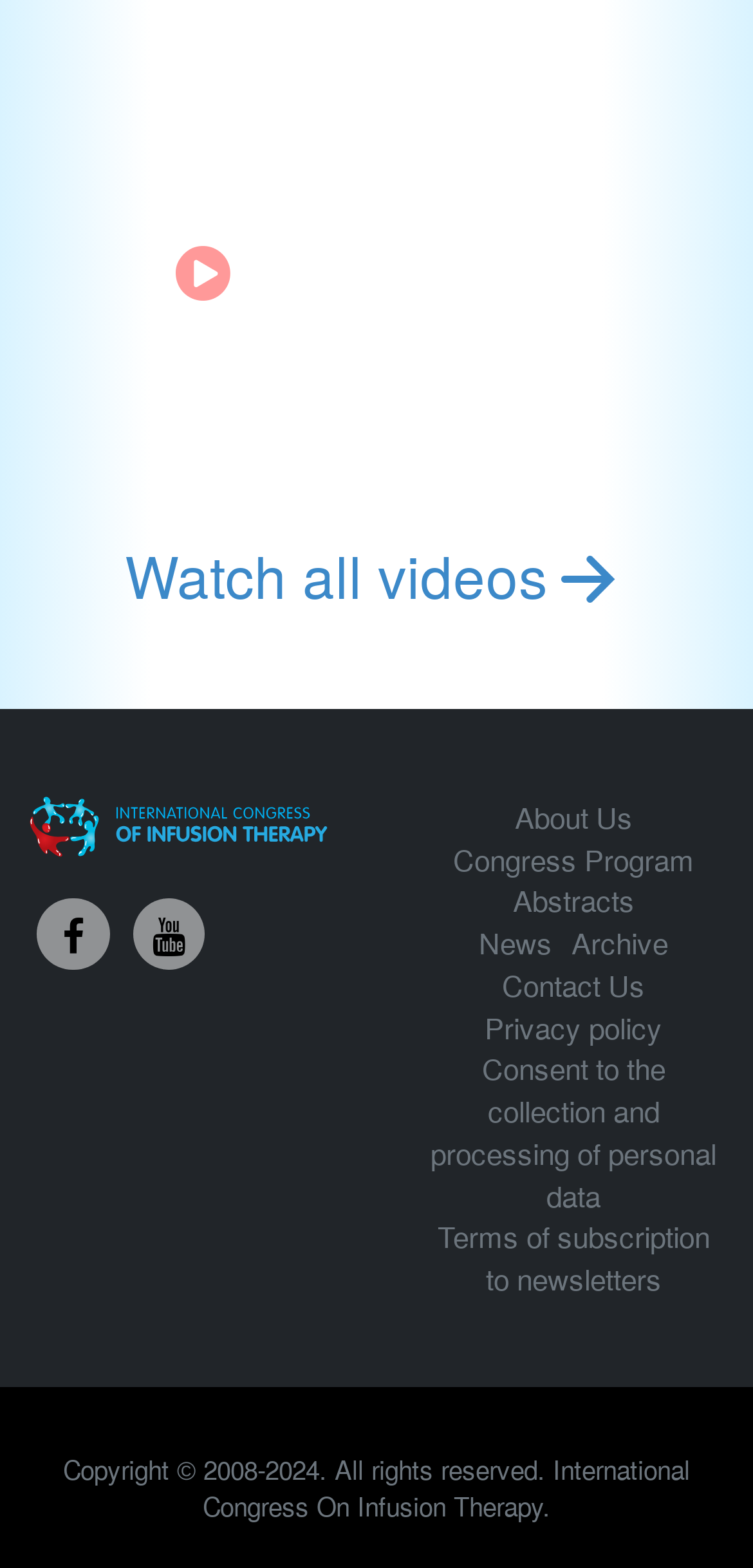Please locate the bounding box coordinates of the element that should be clicked to achieve the given instruction: "View Congress Program".

[0.594, 0.534, 0.929, 0.561]